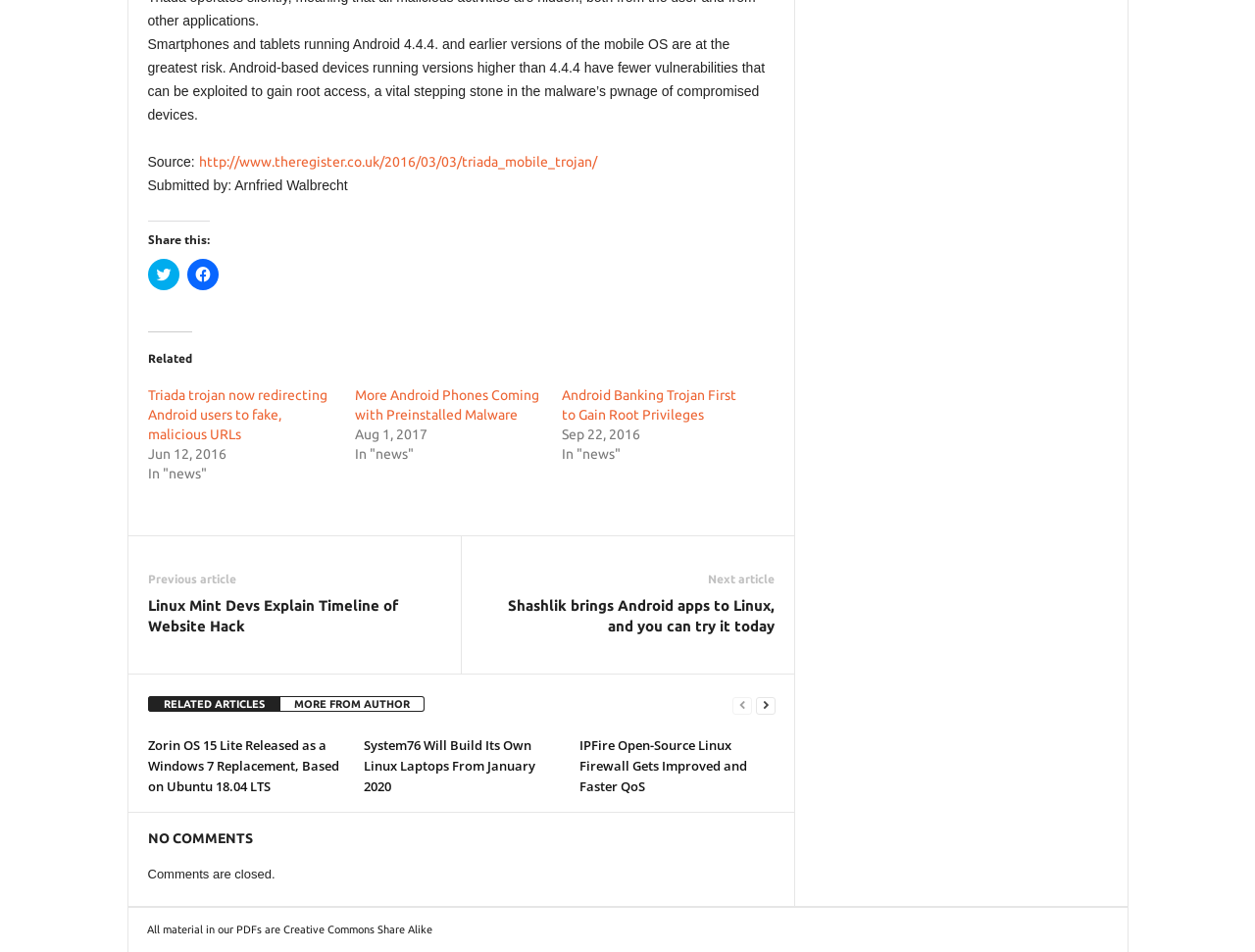Please determine the bounding box coordinates for the UI element described here. Use the format (top-left x, top-left y, bottom-right x, bottom-right y) with values bounded between 0 and 1: http://www.theregister.co.uk/2016/03/03/triada_mobile_trojan/

[0.158, 0.162, 0.476, 0.178]